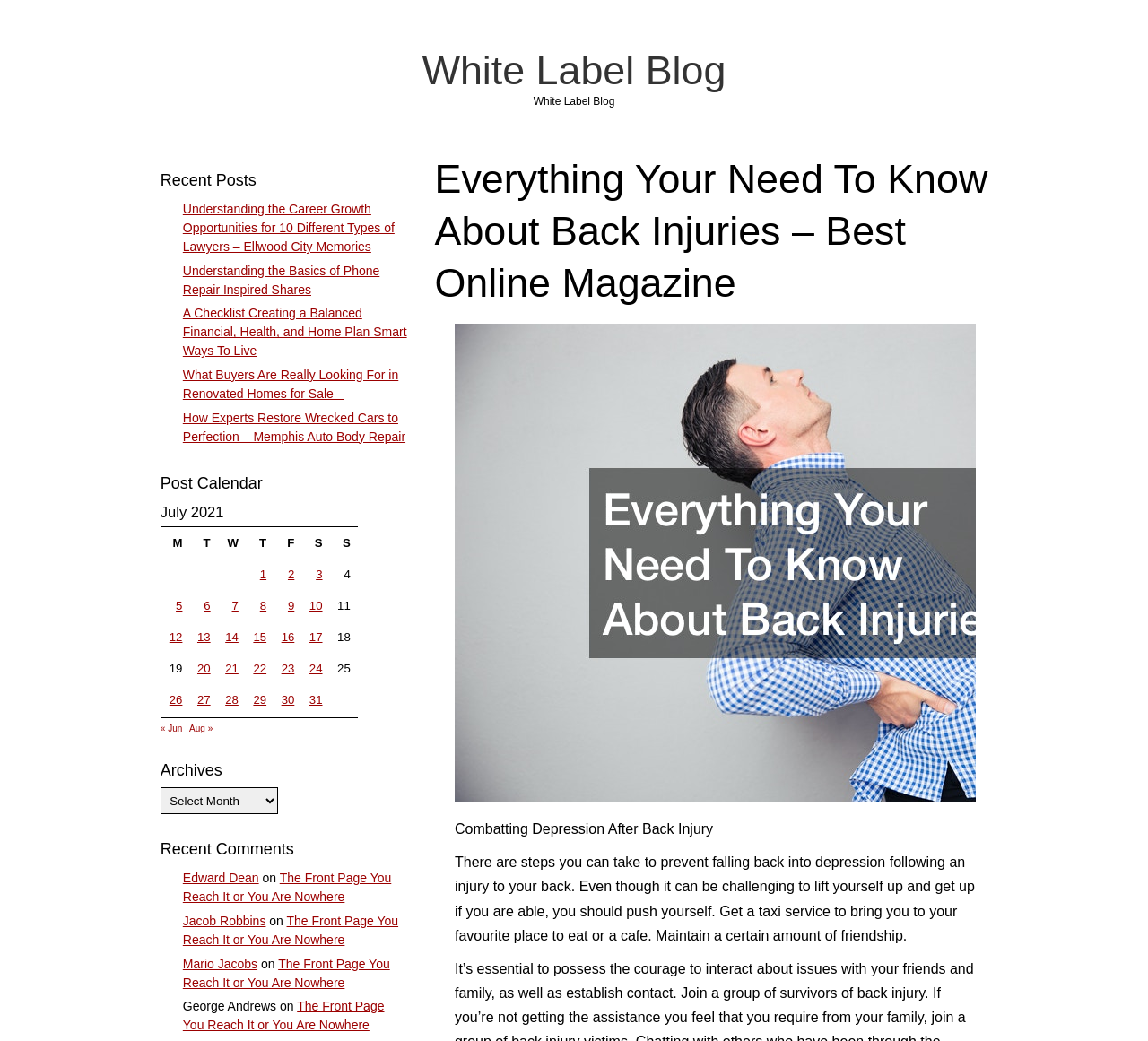What is the title of the blog?
Give a detailed response to the question by analyzing the screenshot.

The title of the blog can be found at the top of the webpage, which is 'White Label Blog'. This is also the text of the link with the bounding box coordinates [0.368, 0.046, 0.632, 0.089].